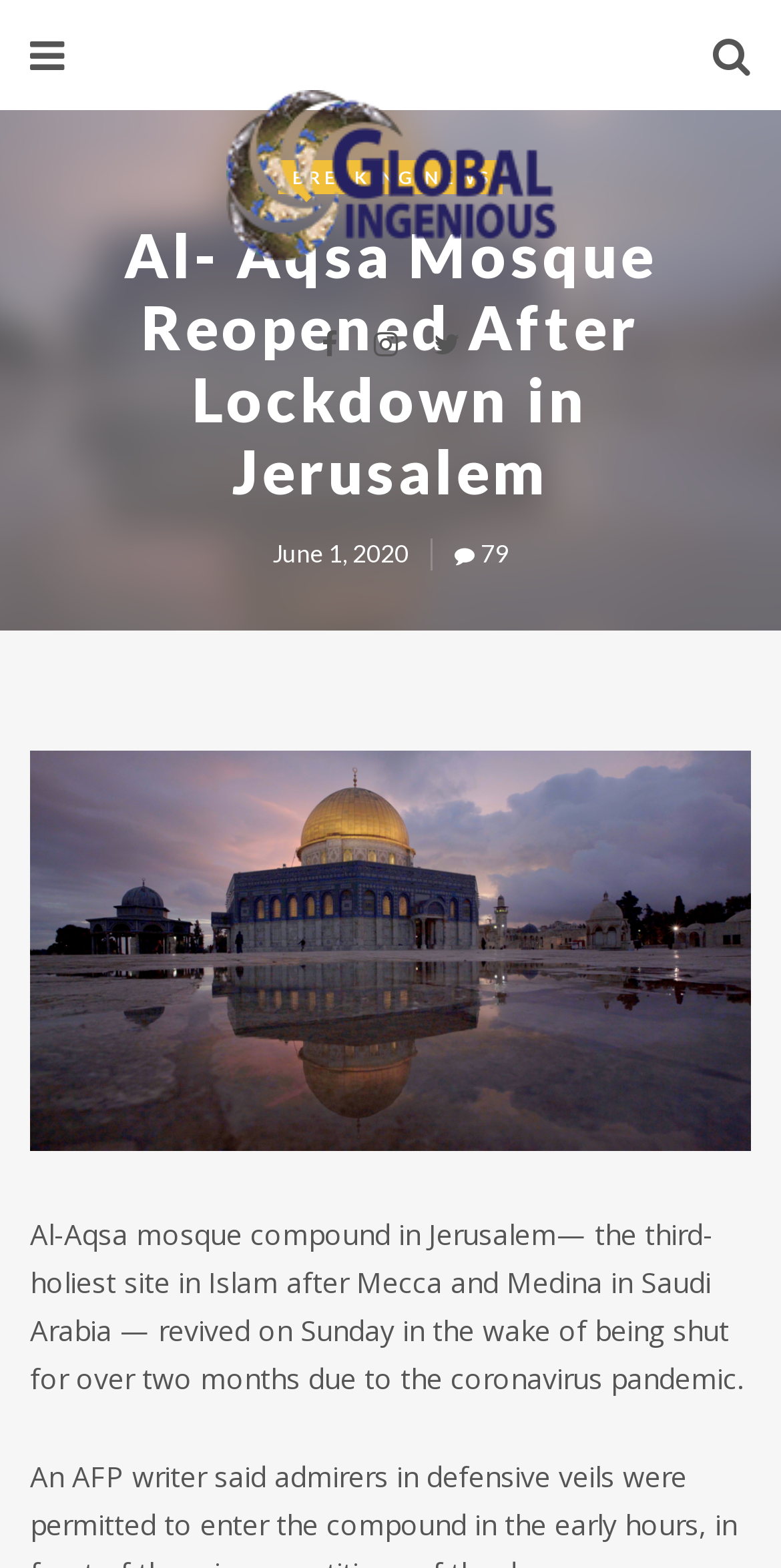Can you give a detailed response to the following question using the information from the image? What type of news is this article categorized as?

I found the category 'BREAKING NEWS' in the link element with bounding box coordinates [0.356, 0.102, 0.644, 0.124] which is located above the main heading.